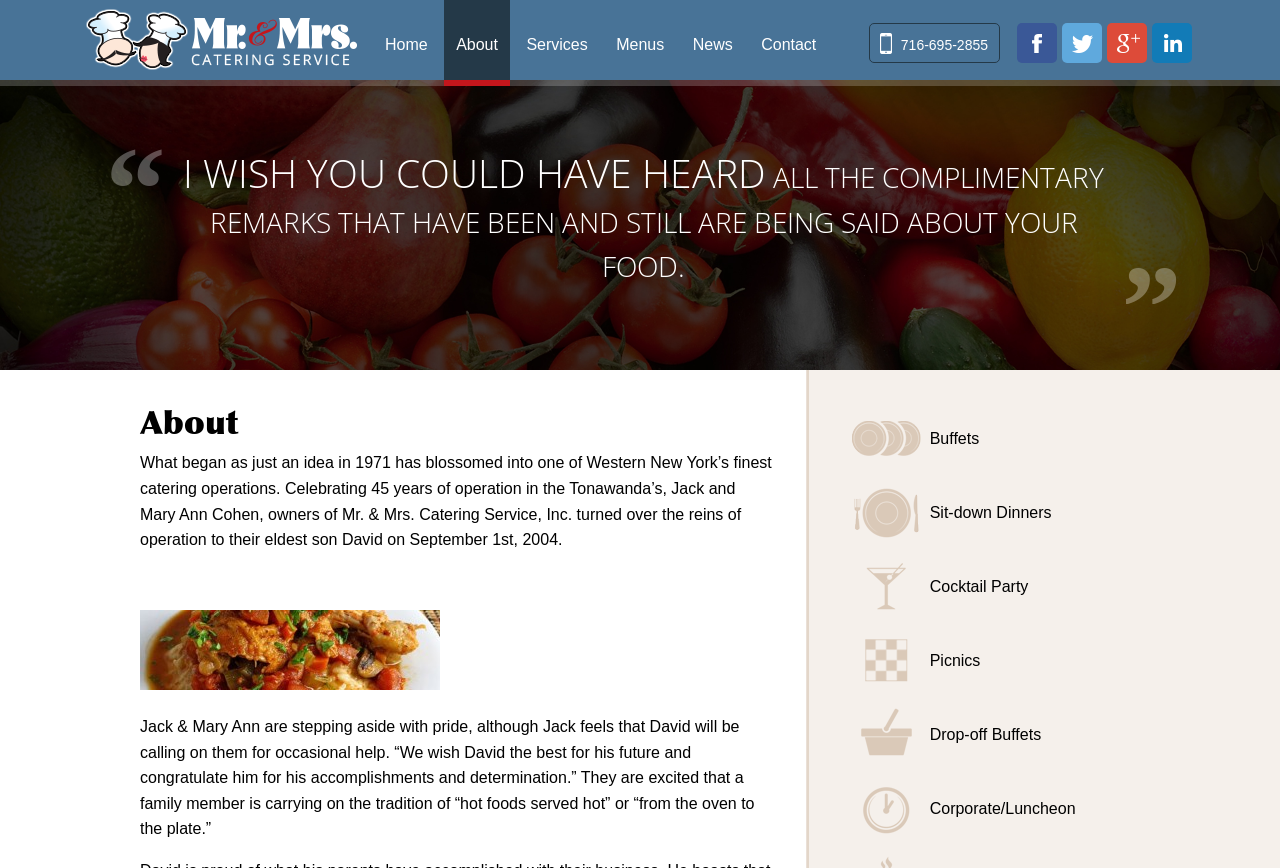Determine the bounding box coordinates for the region that must be clicked to execute the following instruction: "Contact Mr & Mrs Catering".

[0.585, 0.0, 0.647, 0.093]